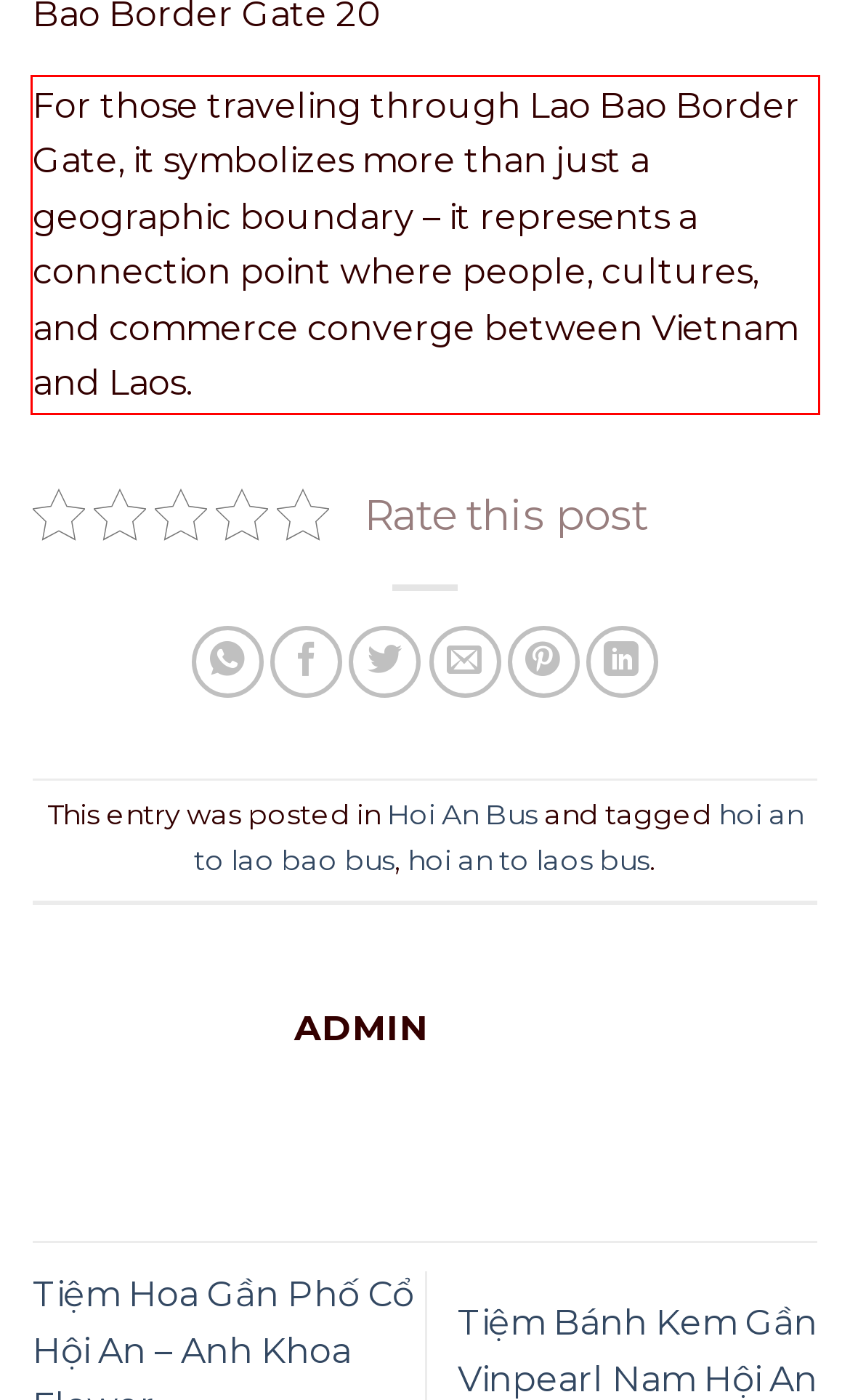Please recognize and transcribe the text located inside the red bounding box in the webpage image.

For those traveling through Lao Bao Border Gate, it symbolizes more than just a geographic boundary – it represents a connection point where people, cultures, and commerce converge between Vietnam and Laos.